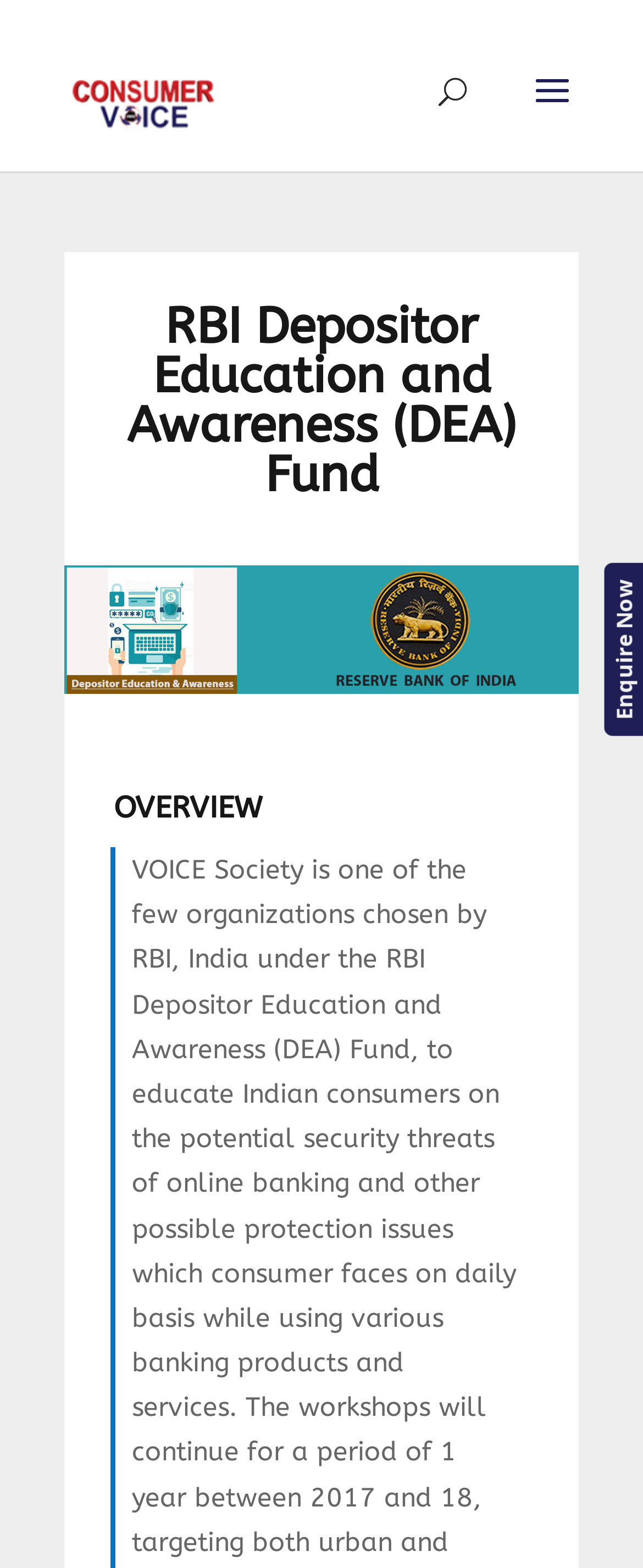How many headings are on this webpage?
Refer to the screenshot and deliver a thorough answer to the question presented.

There are two headings on this webpage: 'RBI Depositor Education and Awareness (DEA) Fund' and 'OVERVIEW'. These headings are located in the top-center of the webpage and are used to organize the content.